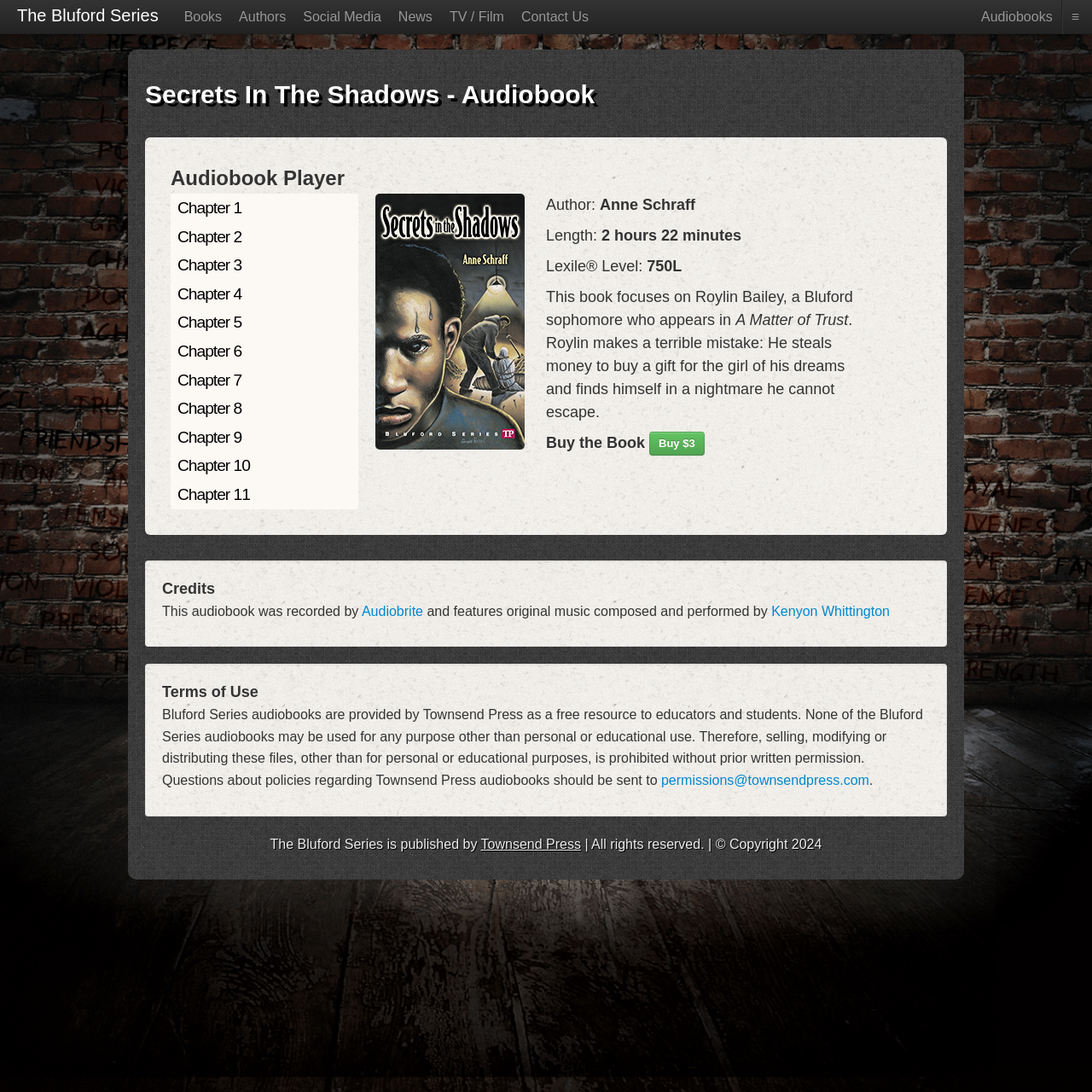Using the element description: "News", determine the bounding box coordinates. The coordinates should be in the format [left, top, right, bottom], with values between 0 and 1.

[0.357, 0.0, 0.404, 0.031]